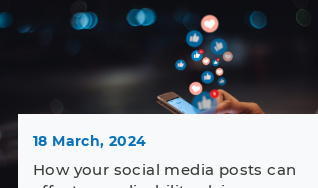Look at the image and give a detailed response to the following question: What type of icons are floating above the phone?

The icons floating above the phone are colorful and resemble hearts and thumbs-up symbols, which are commonly used in social media platforms to represent likes, shares, and other forms of engagement.